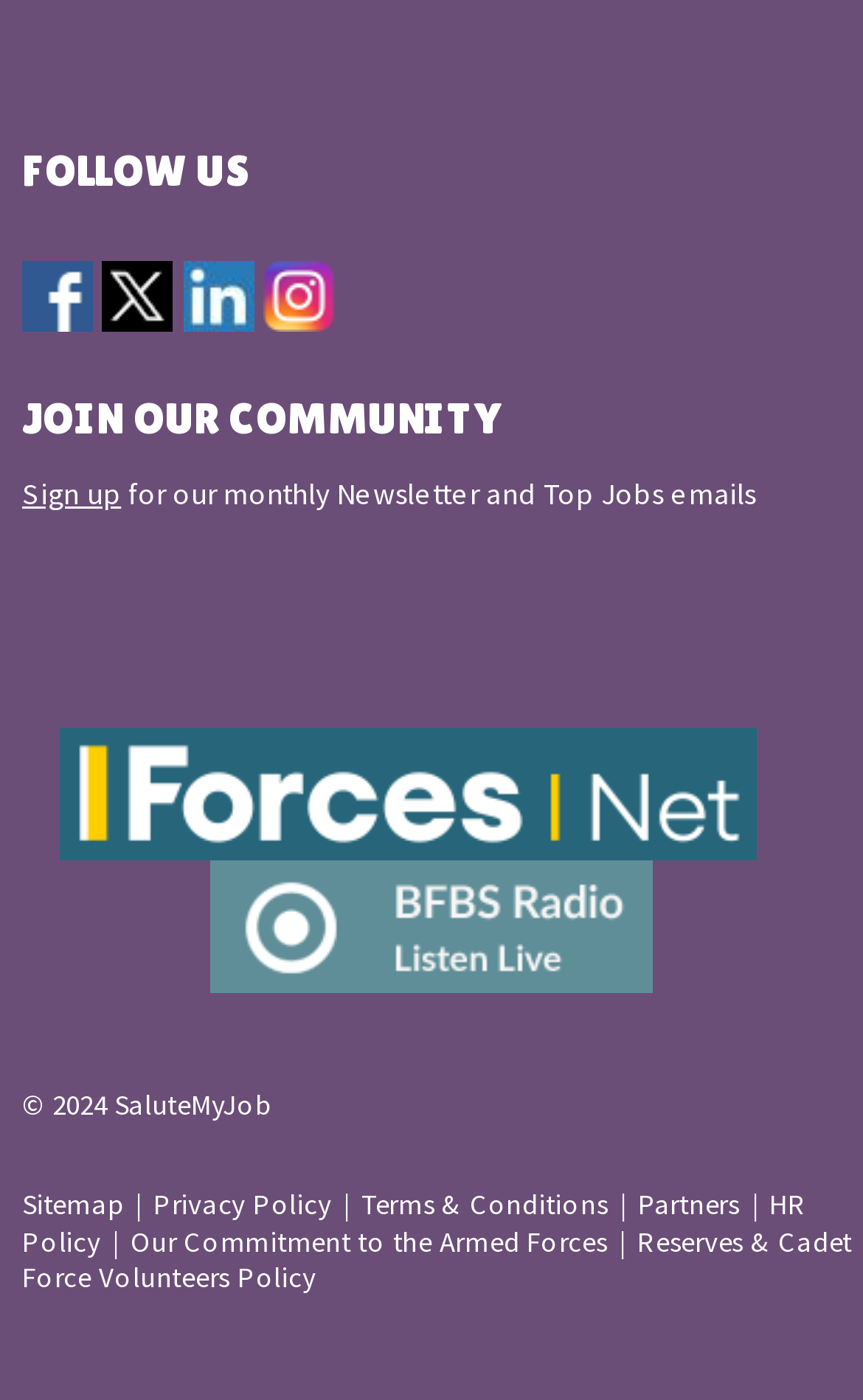Locate the bounding box of the UI element described by: "Terms & Conditions" in the given webpage screenshot.

[0.419, 0.847, 0.704, 0.874]